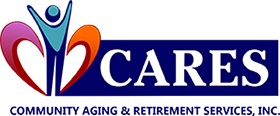Give a comprehensive caption that covers the entire image content.

The image features the logo of CARES (Community Aging & Retirement Services, Inc.), a non-profit organization dedicated to serving seniors and caregivers in Pasco County. The logo prominently displays a stylized figure of a person, depicted in vibrant colors, raising their arms in a gesture of joy, symbolizing support and community. Surrounding the figure are heart-like shapes in red and pink tones, emphasizing the organization's commitment to caring and compassion. Below the graphic, the name "CARES" is boldly presented, accompanied by the full title "Community Aging & Retirement Services, Inc." This logo reflects the organization's mission to enhance the quality of life and independence for seniors through various supportive services.